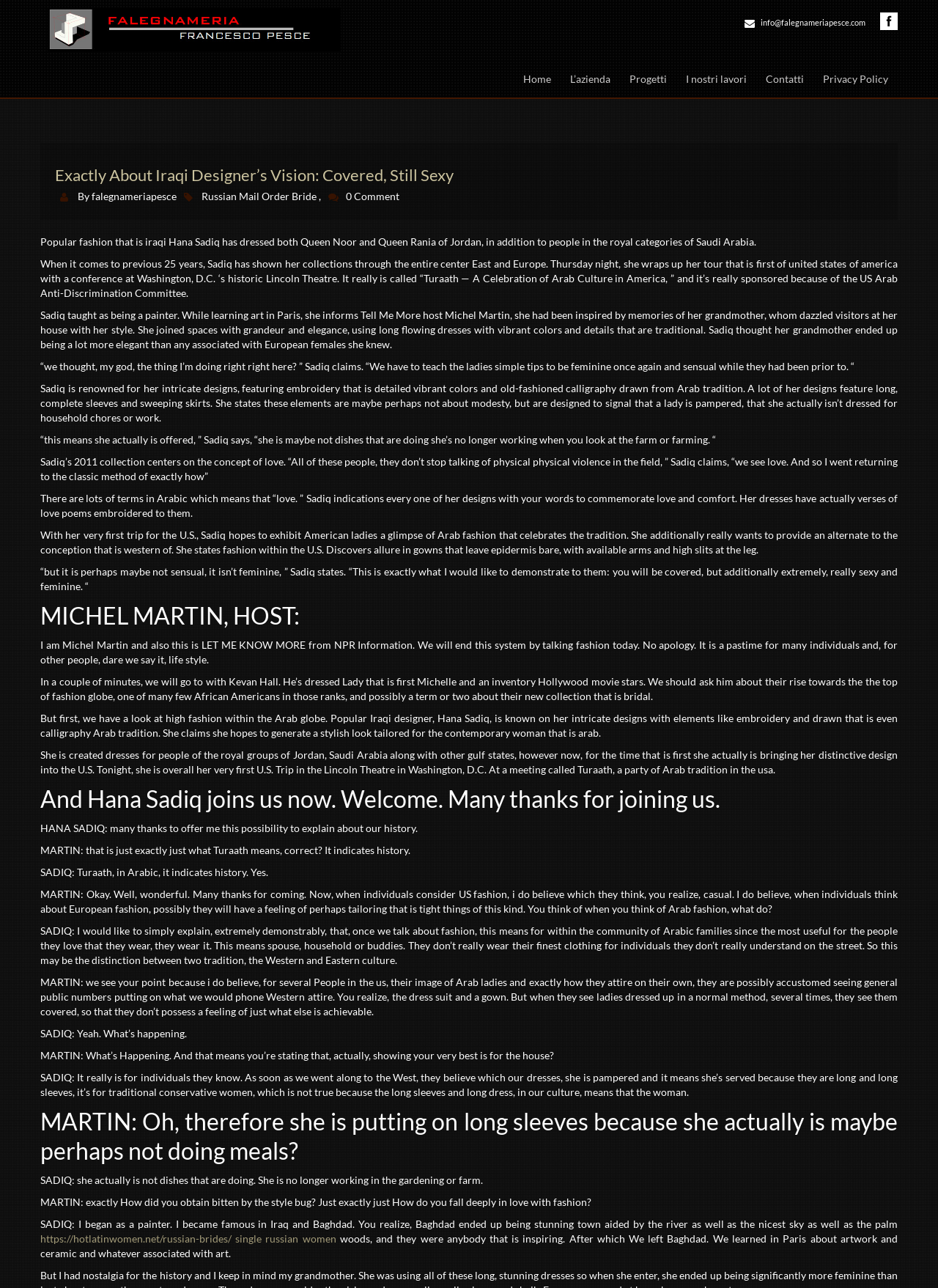Determine the bounding box coordinates for the area that needs to be clicked to fulfill this task: "Click on the 'L’azienda' link". The coordinates must be given as four float numbers between 0 and 1, i.e., [left, top, right, bottom].

[0.598, 0.046, 0.661, 0.076]